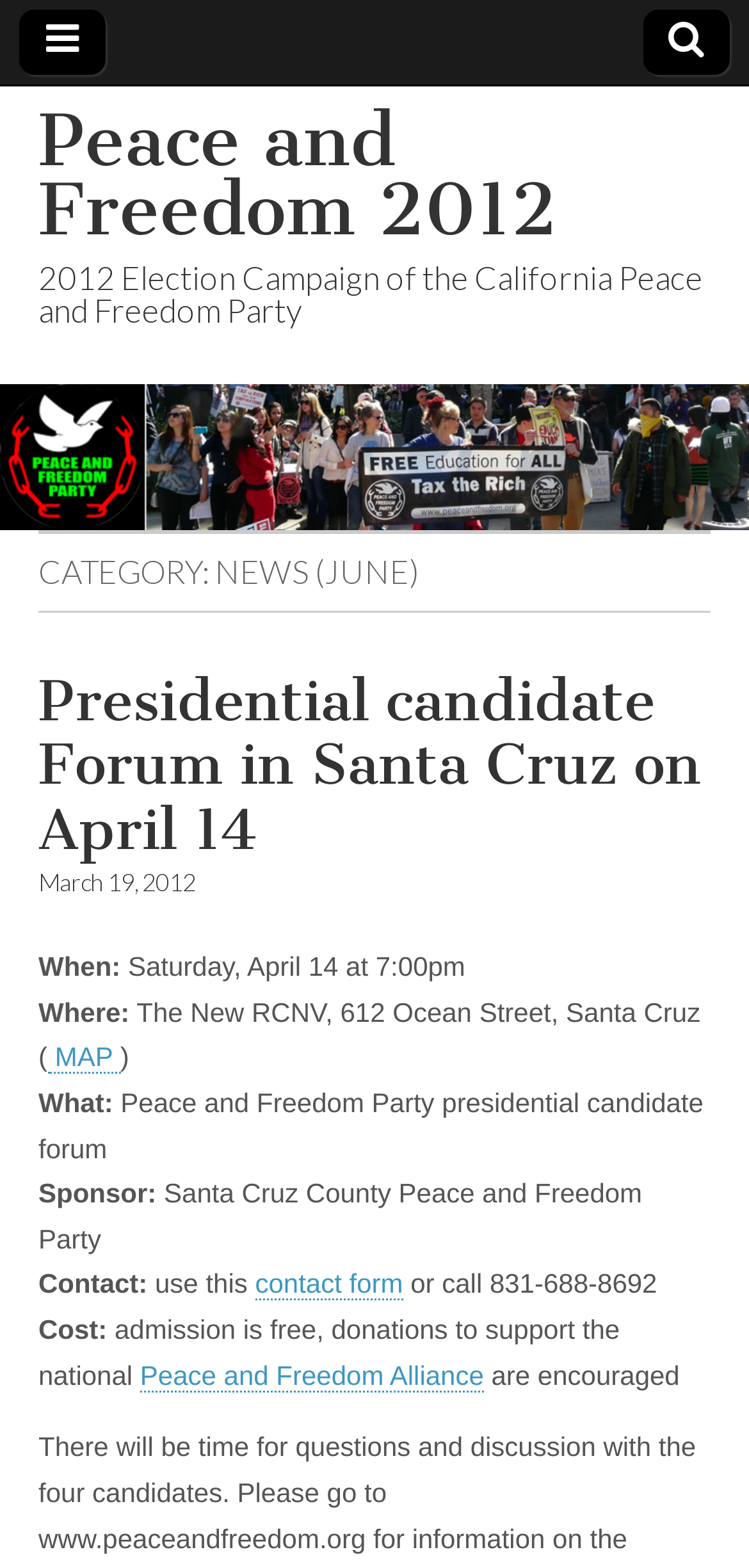Answer the question below in one word or phrase:
What is the cost of attending the presidential candidate forum?

Free, donations encouraged